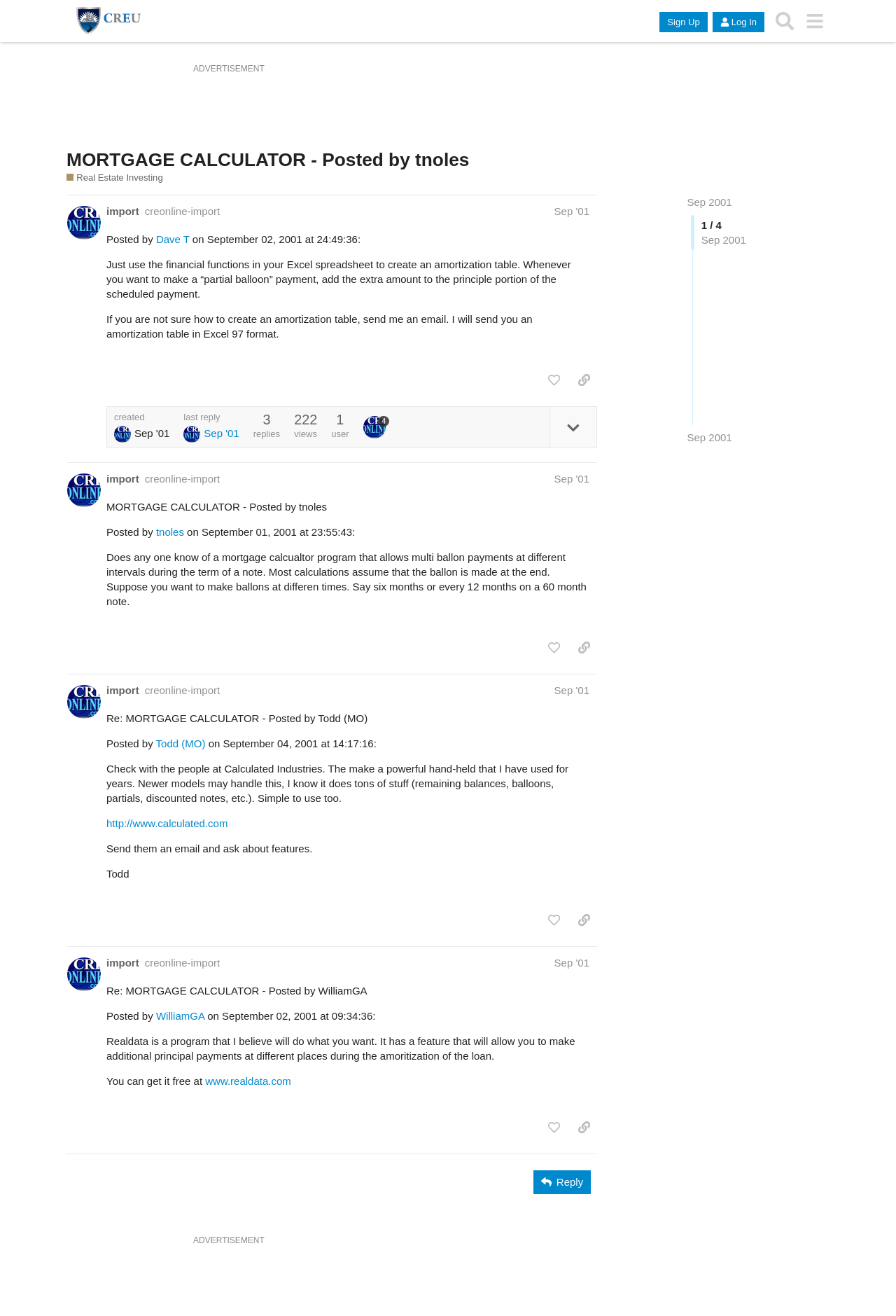Locate the heading on the webpage and return its text.

MORTGAGE CALCULATOR - Posted by tnoles